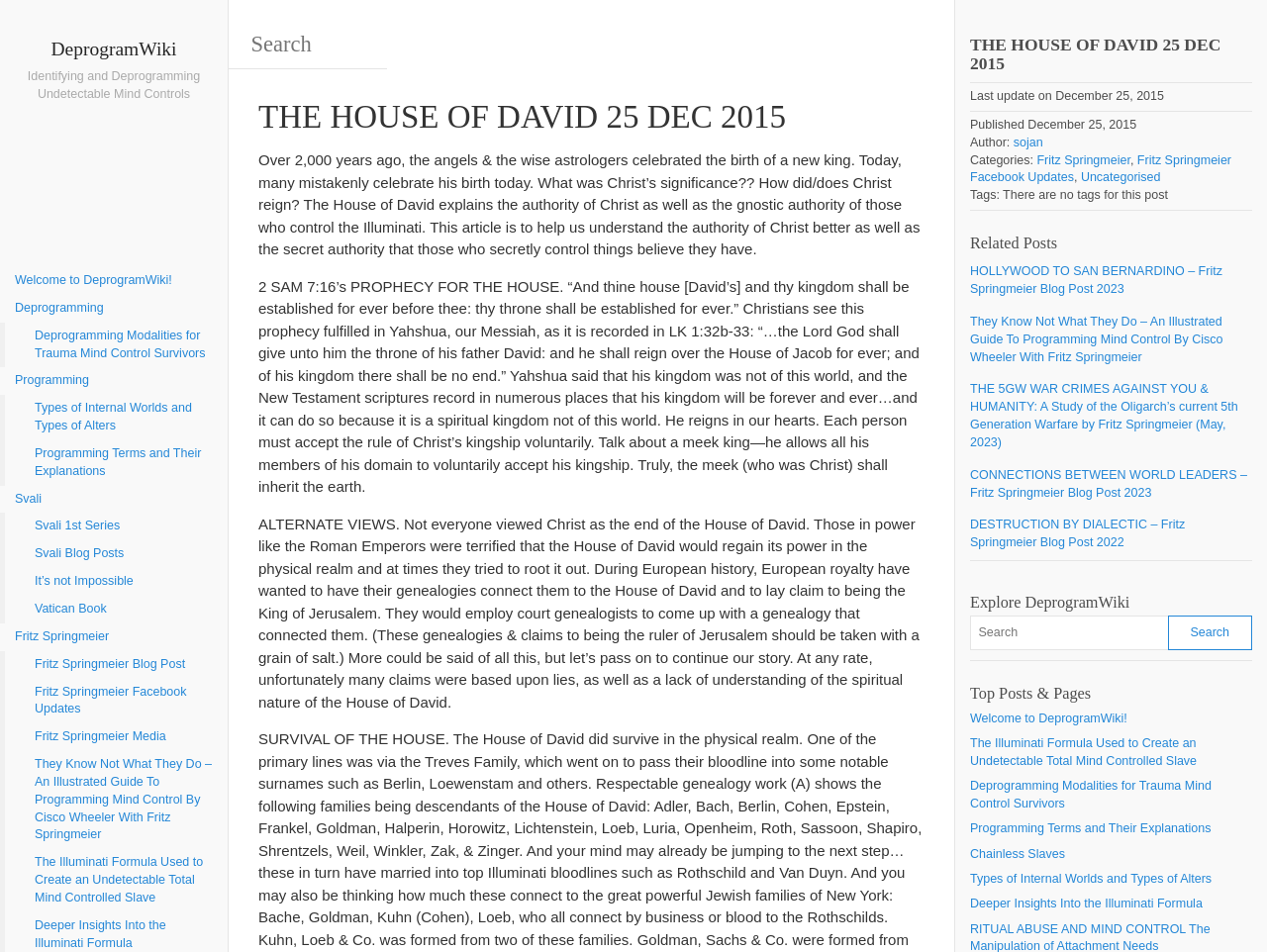Locate the bounding box coordinates of the element that needs to be clicked to carry out the instruction: "Search for something". The coordinates should be given as four float numbers ranging from 0 to 1, i.e., [left, top, right, bottom].

[0.766, 0.647, 0.921, 0.683]